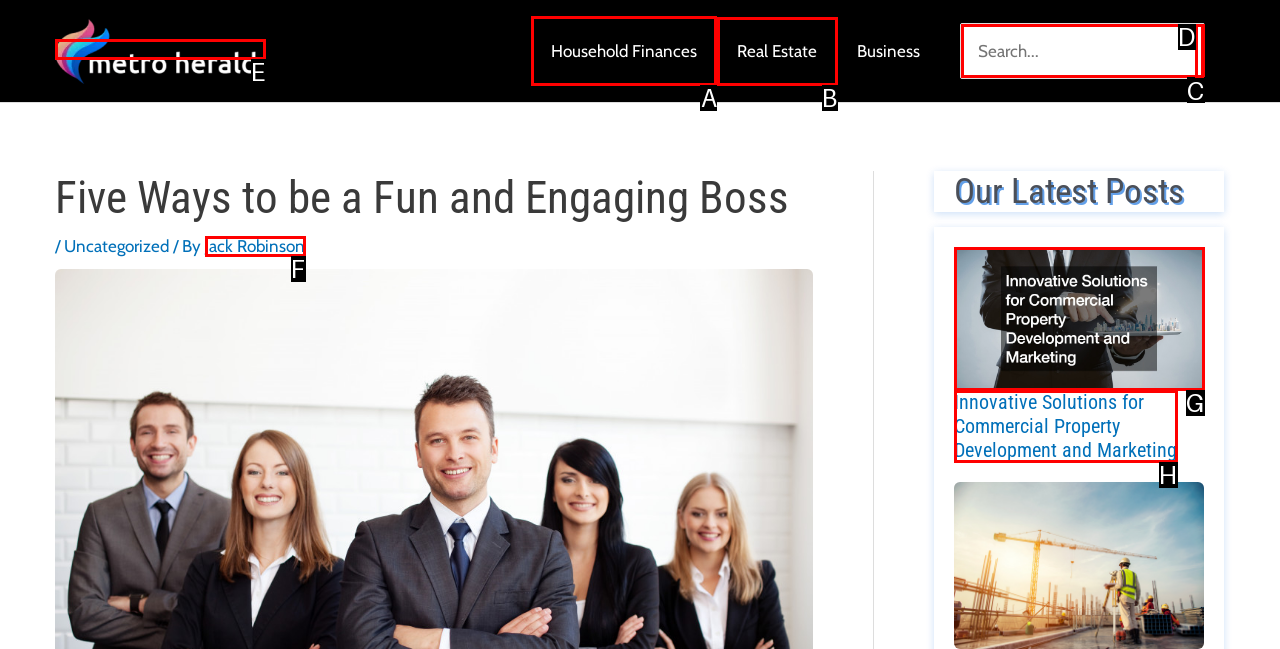For the task "Go to the Household Finances page", which option's letter should you click? Answer with the letter only.

A